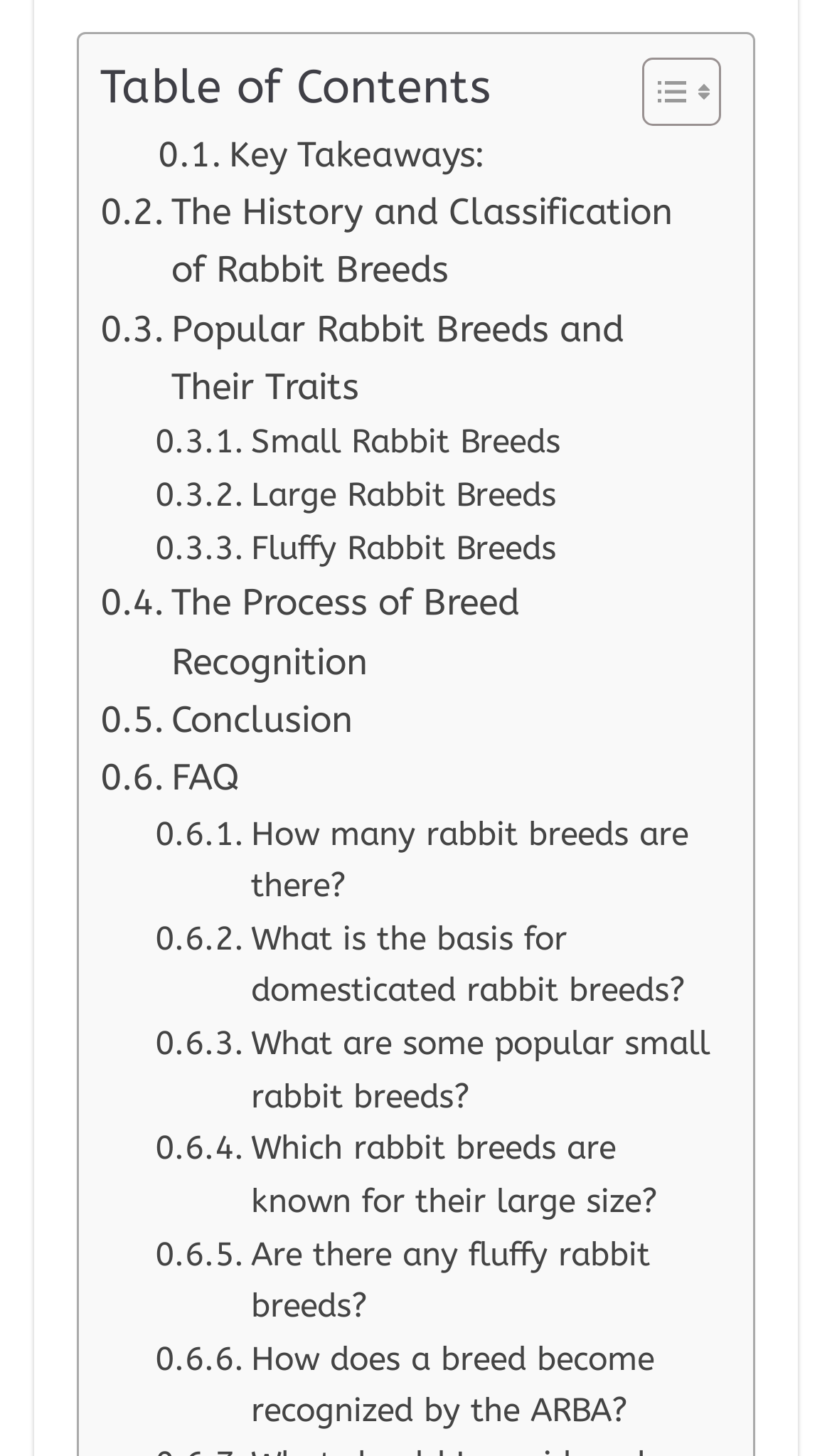Determine the bounding box coordinates of the clickable area required to perform the following instruction: "Read about Key Takeaways". The coordinates should be represented as four float numbers between 0 and 1: [left, top, right, bottom].

[0.19, 0.088, 0.583, 0.126]